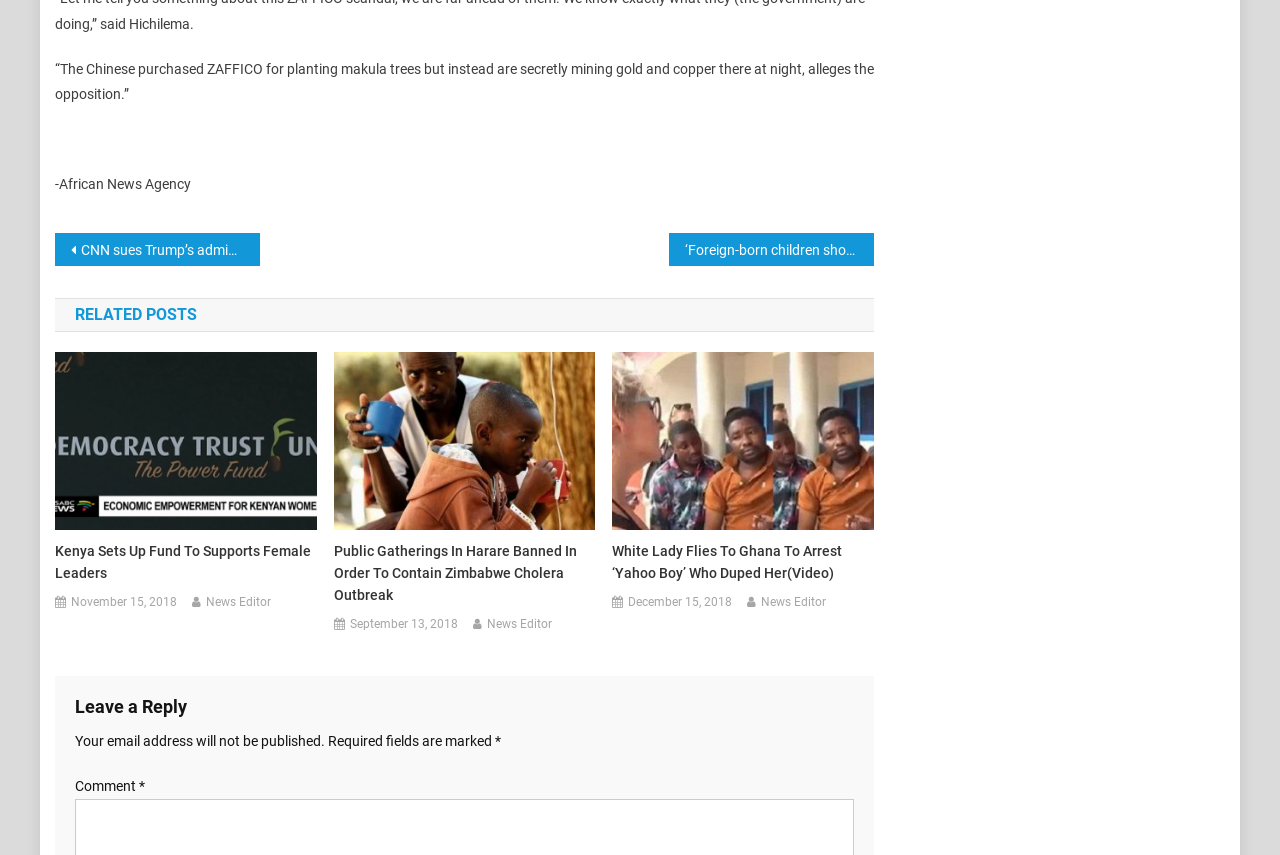Extract the bounding box coordinates for the described element: "September 13, 2018". The coordinates should be represented as four float numbers between 0 and 1: [left, top, right, bottom].

[0.273, 0.718, 0.358, 0.743]